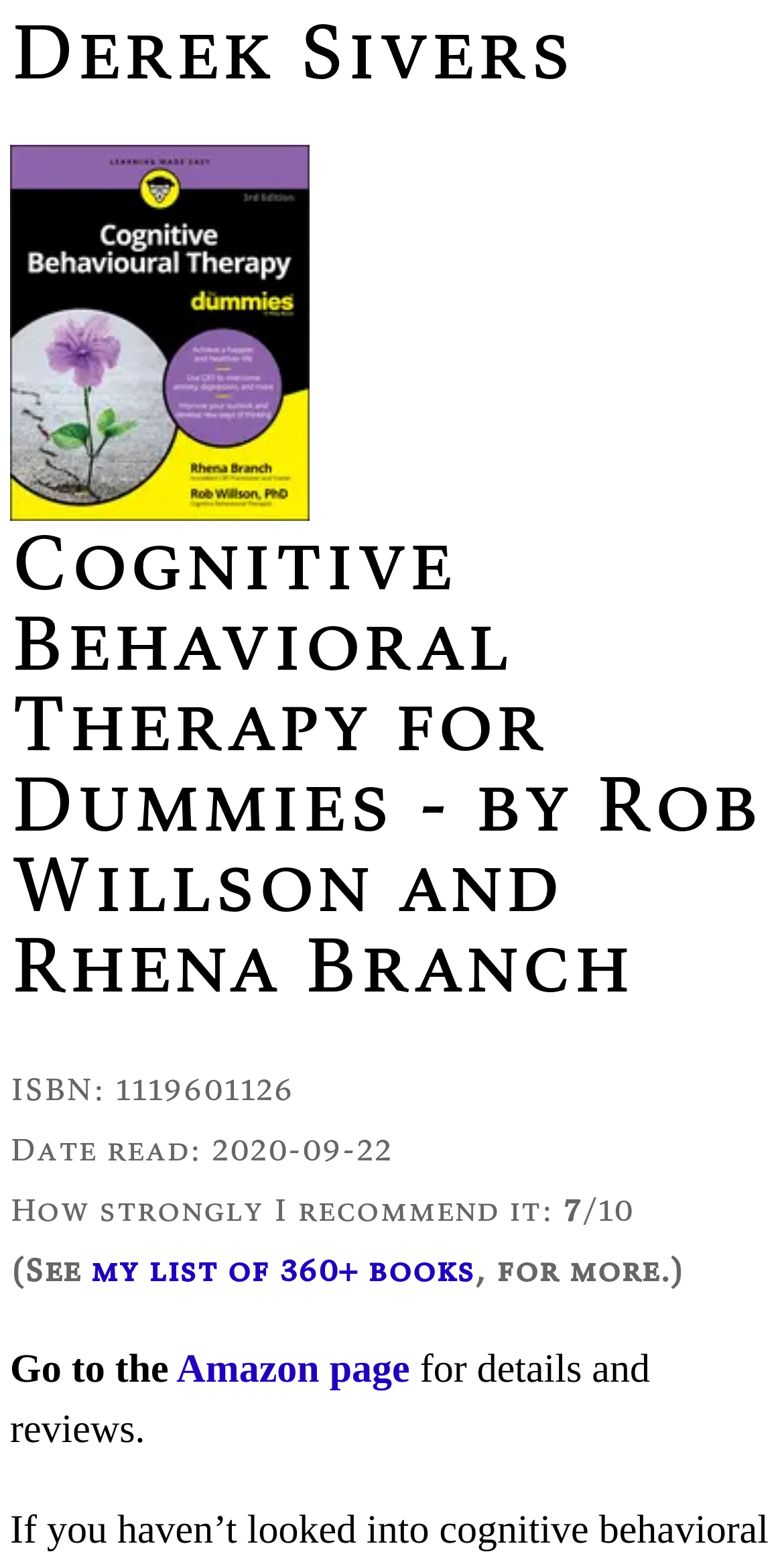Who are the authors of the book?
Using the details shown in the screenshot, provide a comprehensive answer to the question.

The authors of the book can be determined by looking at the header element which contains the text 'Cognitive Behavioral Therapy for Dummies - by Rob Willson and Rhena Branch'. This text indicates that Rob Willson and Rhena Branch are the authors of the book.